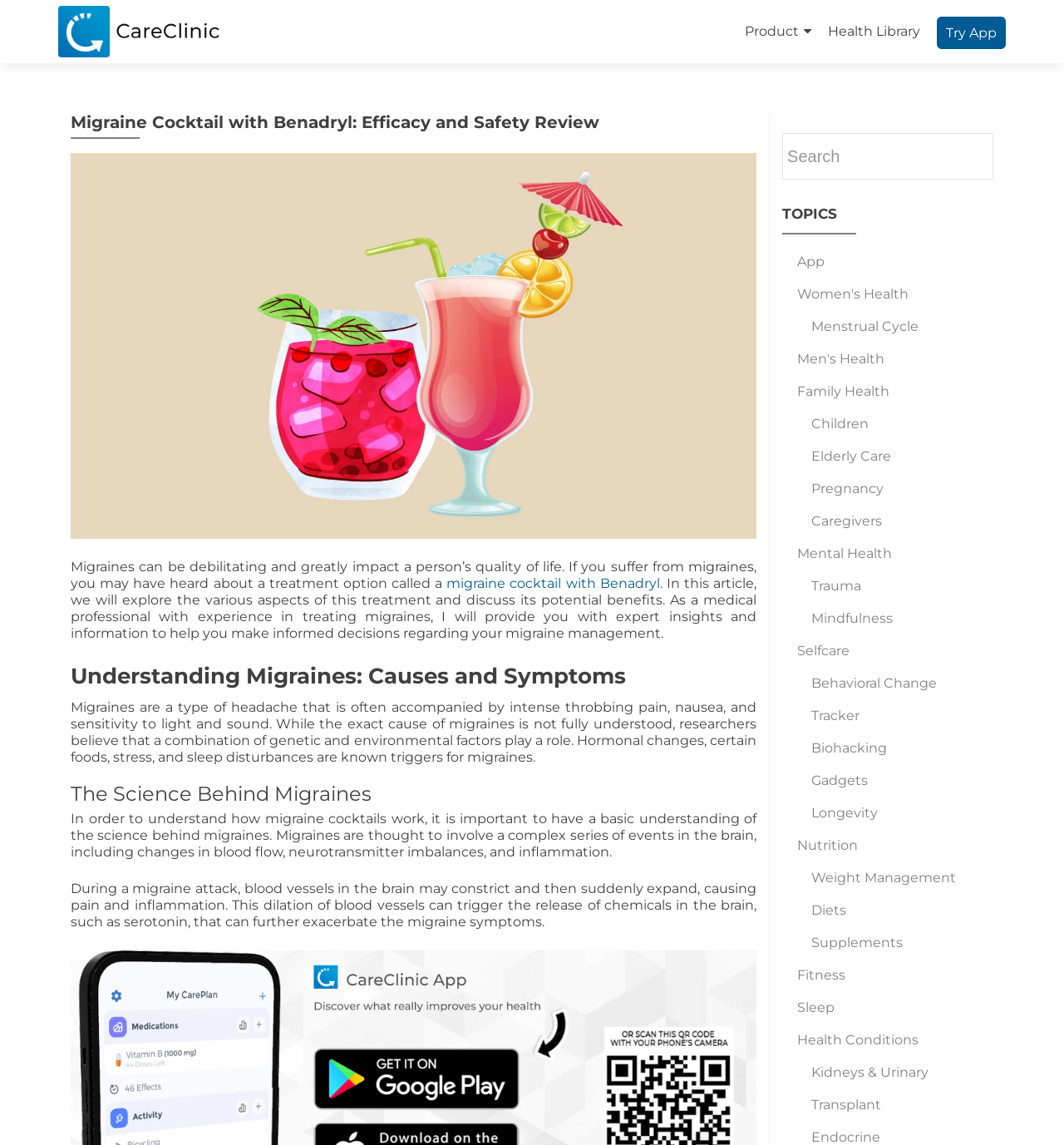Offer a detailed account of what is visible on the webpage.

This webpage is about a migraine cocktail with Benadryl, providing an efficacy and safety review. At the top left, there is a link to "CareClinic" accompanied by an image with the same name. On the top right, there are three links: "Product", "Health Library", and "Try App". 

Below the top section, there is a header with the title "Migraine Cocktail with Benadryl: Efficacy and Safety Review". Next to the header, there is an image related to the migraine cocktail with Benadryl. The main content of the webpage is divided into sections, starting with an introduction to migraines, their impact on quality of life, and the purpose of the article. 

The following sections are headed by "Understanding Migraines: Causes and Symptoms", "The Science Behind Migraines", and others, providing detailed information about migraines, their causes, symptoms, and the science behind them. There is also a link to "Install CareClinic App" at the bottom of the main content section.

On the right side of the webpage, there is a search bar with a "SEARCH" label. Below the search bar, there are links to various topics, including "App", "Women's Health", "Men's Health", "Family Health", and many others, such as "Mental Health", "Selfcare", "Nutrition", "Fitness", and "Sleep". These links are organized into a list, with some topics having sub-links.